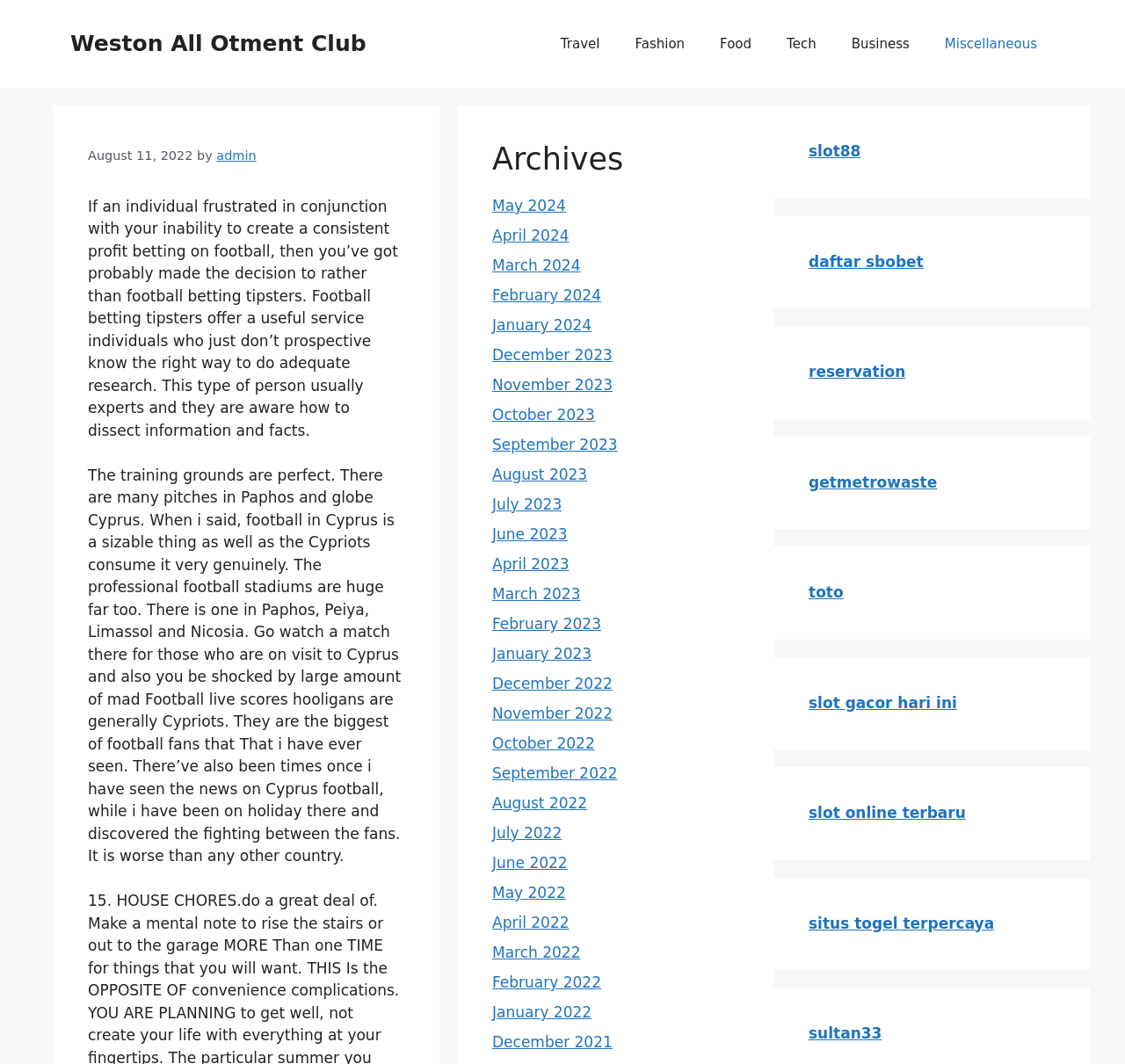Identify the coordinates of the bounding box for the element described below: "slot gacor hari ini". Return the coordinates as four float numbers between 0 and 1: [left, top, right, bottom].

[0.719, 0.652, 0.851, 0.668]